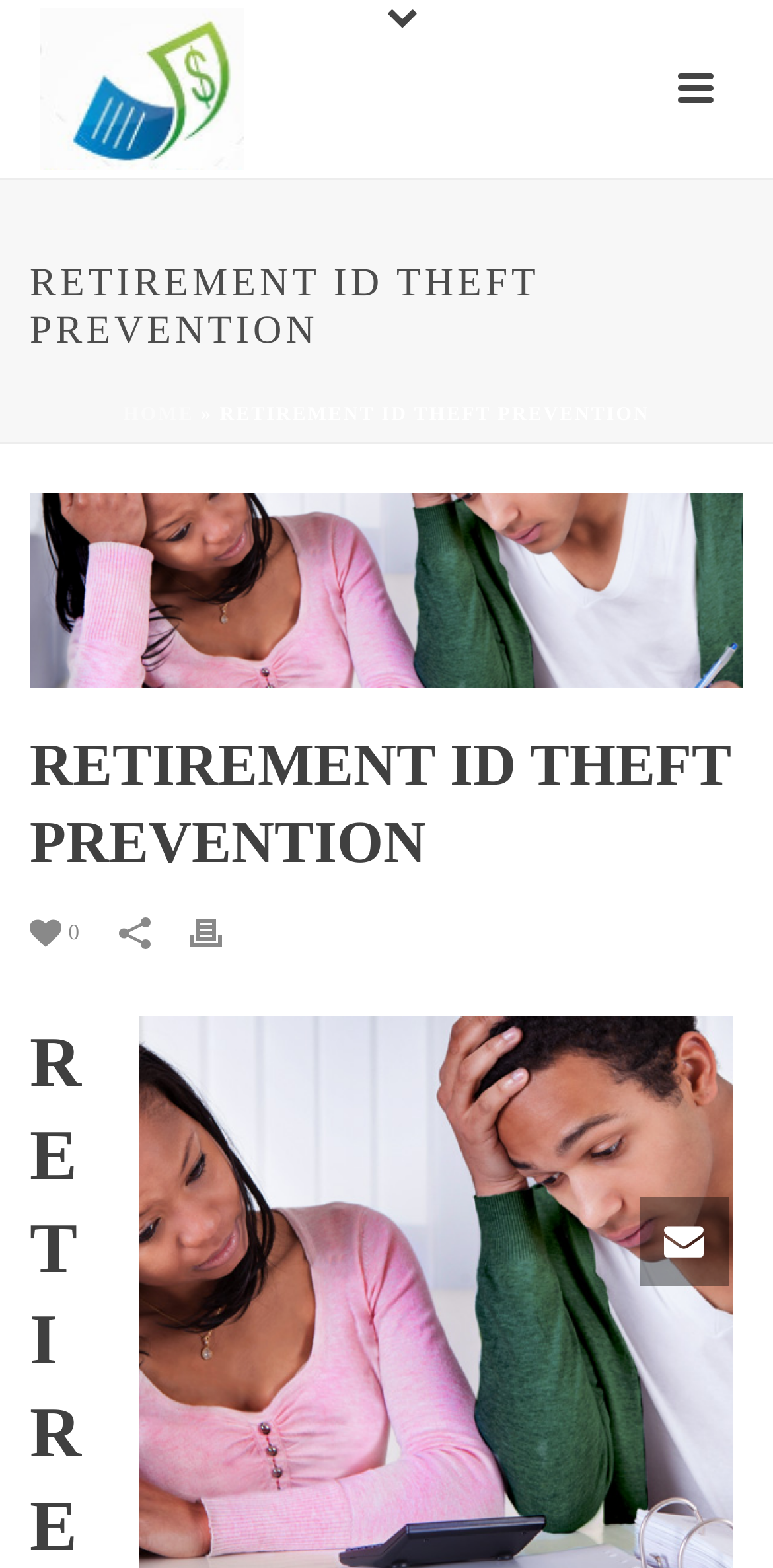Please determine the heading text of this webpage.

RETIREMENT ID THEFT PREVENTION